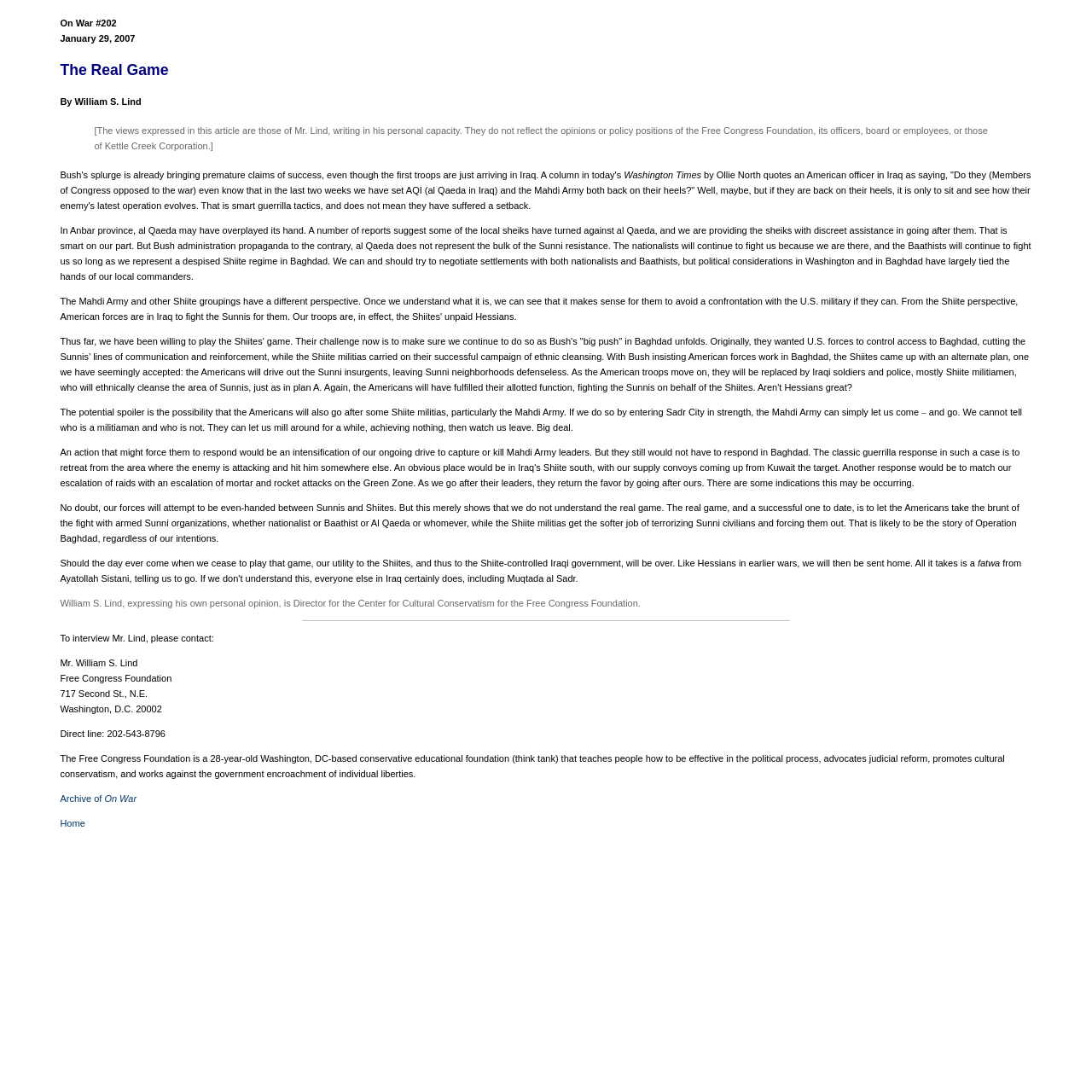Provide a short answer using a single word or phrase for the following question: 
What is the name of the organization where William S. Lind works?

Free Congress Foundation